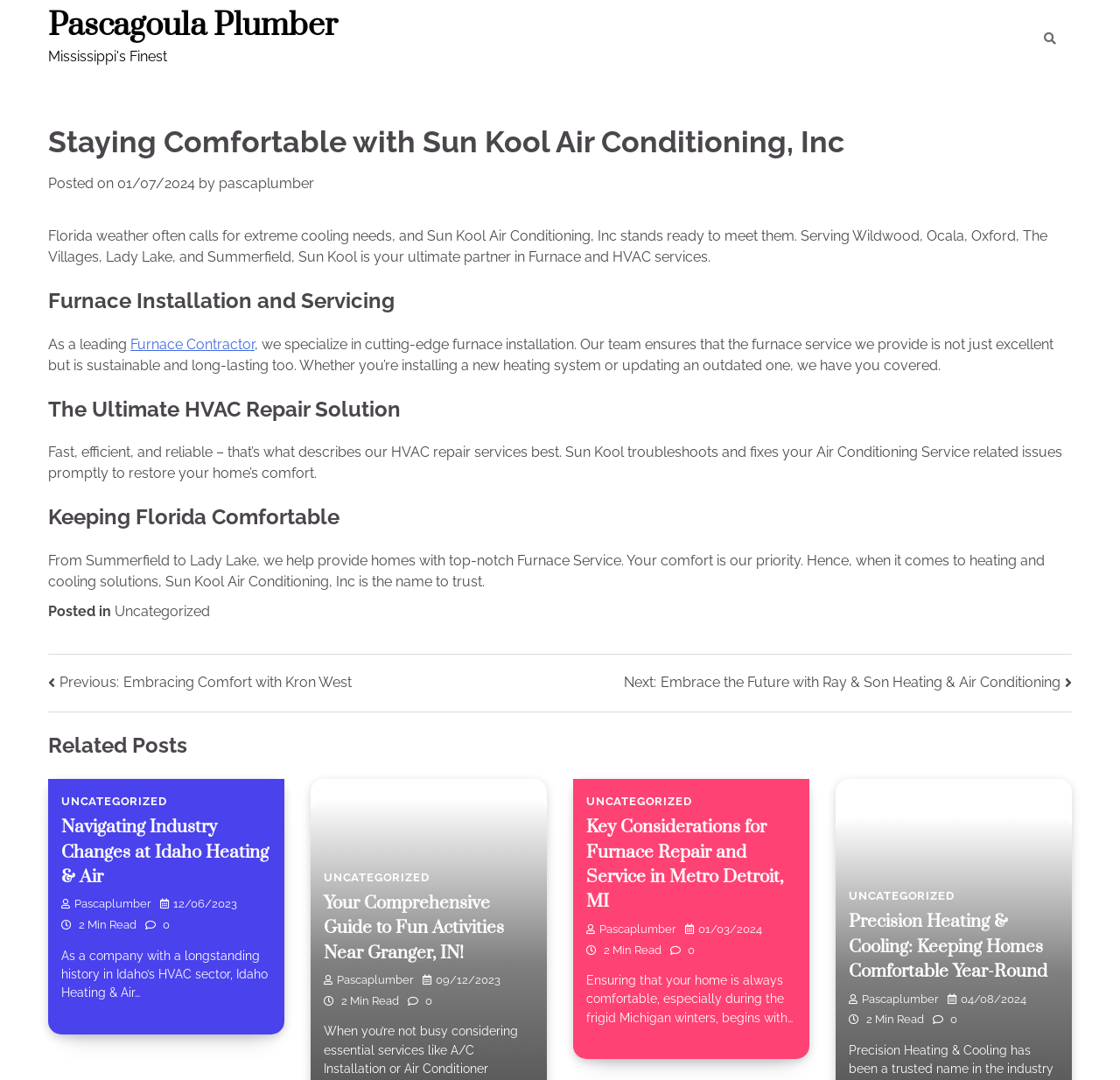What is the primary focus of the webpage?
Please interpret the details in the image and answer the question thoroughly.

The webpage is primarily focused on HVAC services, as evident from the various headings and paragraphs discussing furnace installation, servicing, and repair, as well as the company's expertise in providing these services.